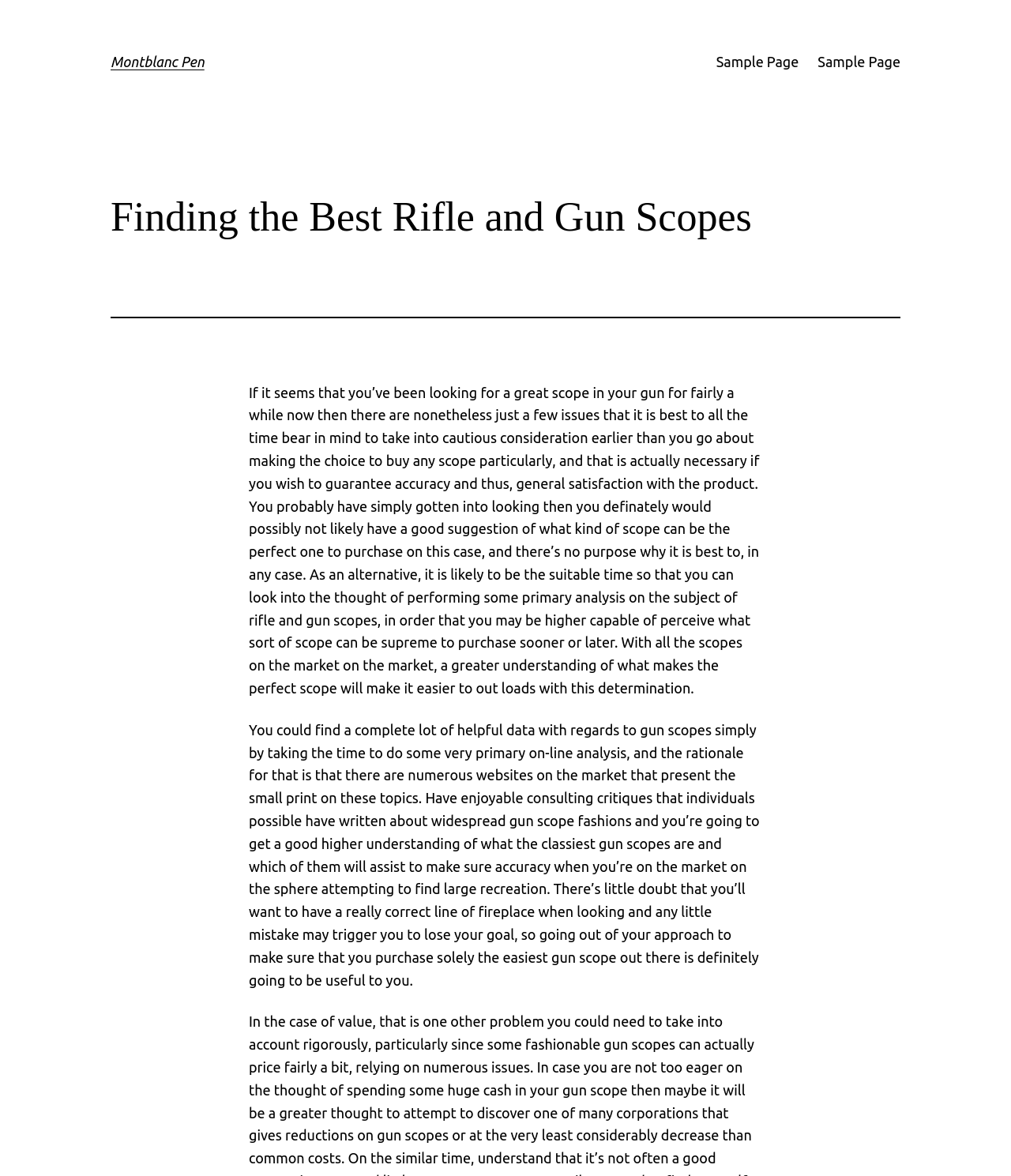Why is it important to have an accurate line of fire when hunting?
Please describe in detail the information shown in the image to answer the question.

According to the webpage, having an accurate line of fire when hunting is crucial because any small mistake can cause the hunter to lose their target. Therefore, it is essential to ensure that the gun scope used is of high quality and provides accurate results.